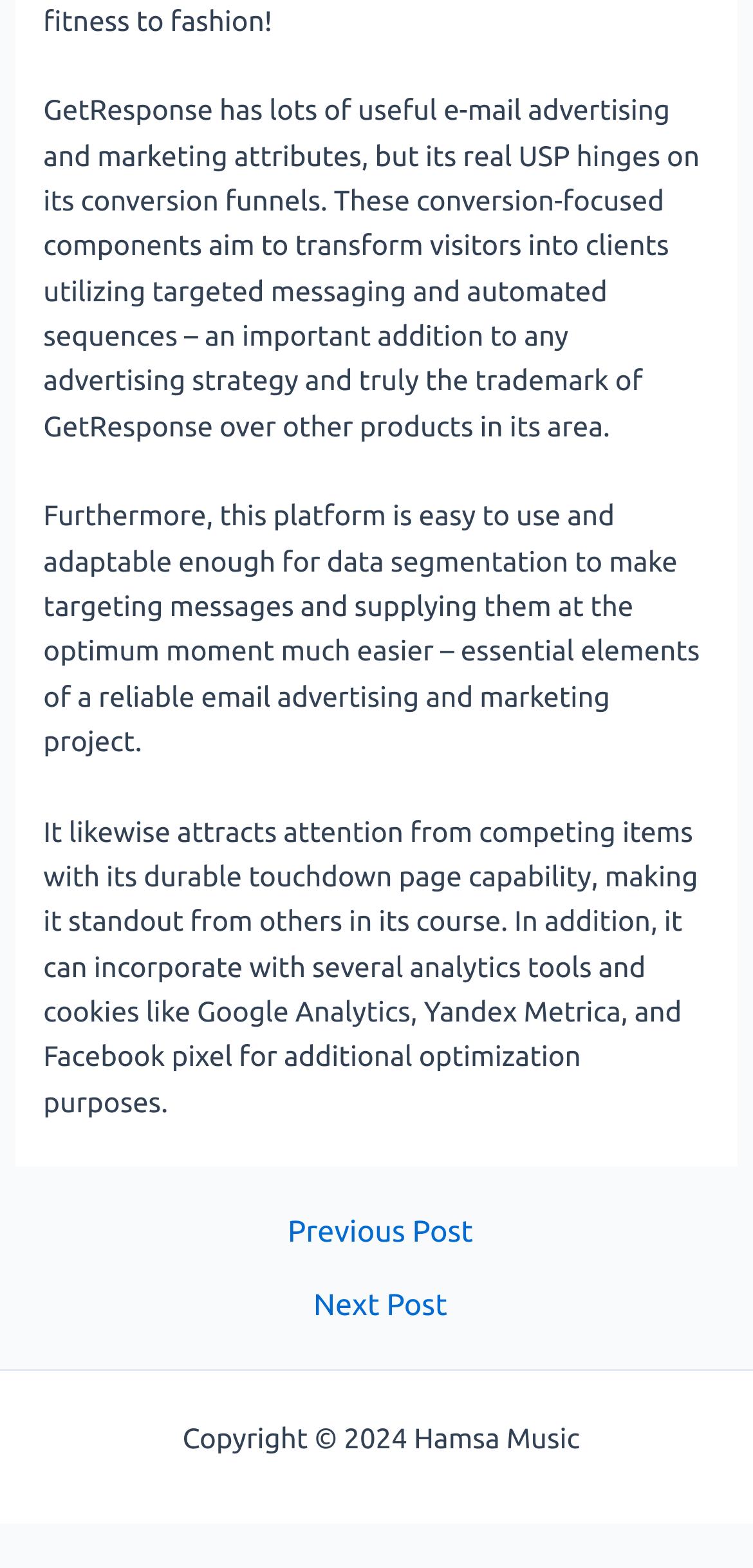How many analytics tools can GetResponse integrate with? Based on the image, give a response in one word or a short phrase.

At least 3